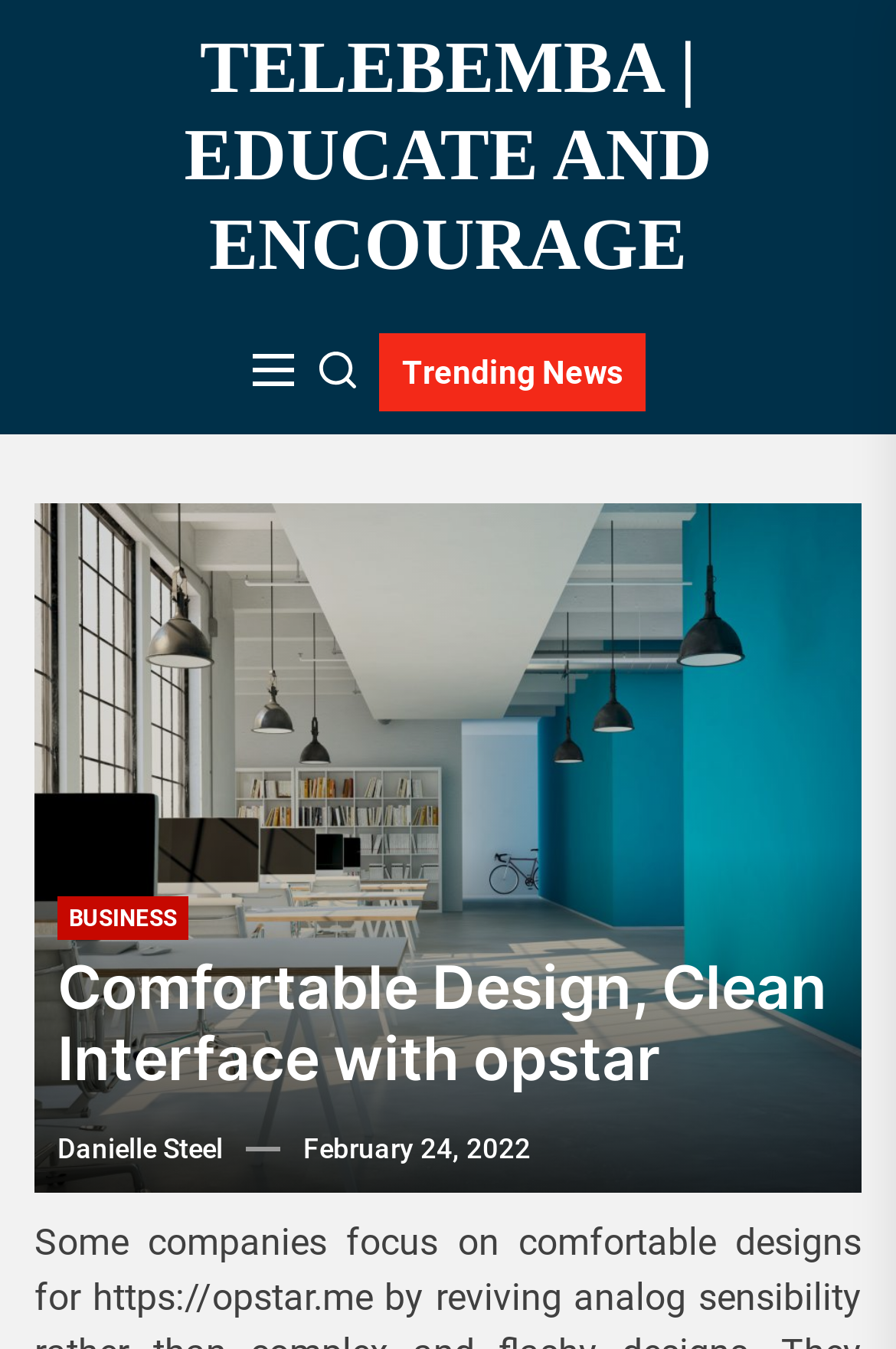Who is the author of the latest article?
Answer the question with as much detail as you can, using the image as a reference.

I found a link 'Danielle Steel' under the header 'Comfortable Design, Clean Interface with opstar', which indicates that Danielle Steel is the author of the latest article.